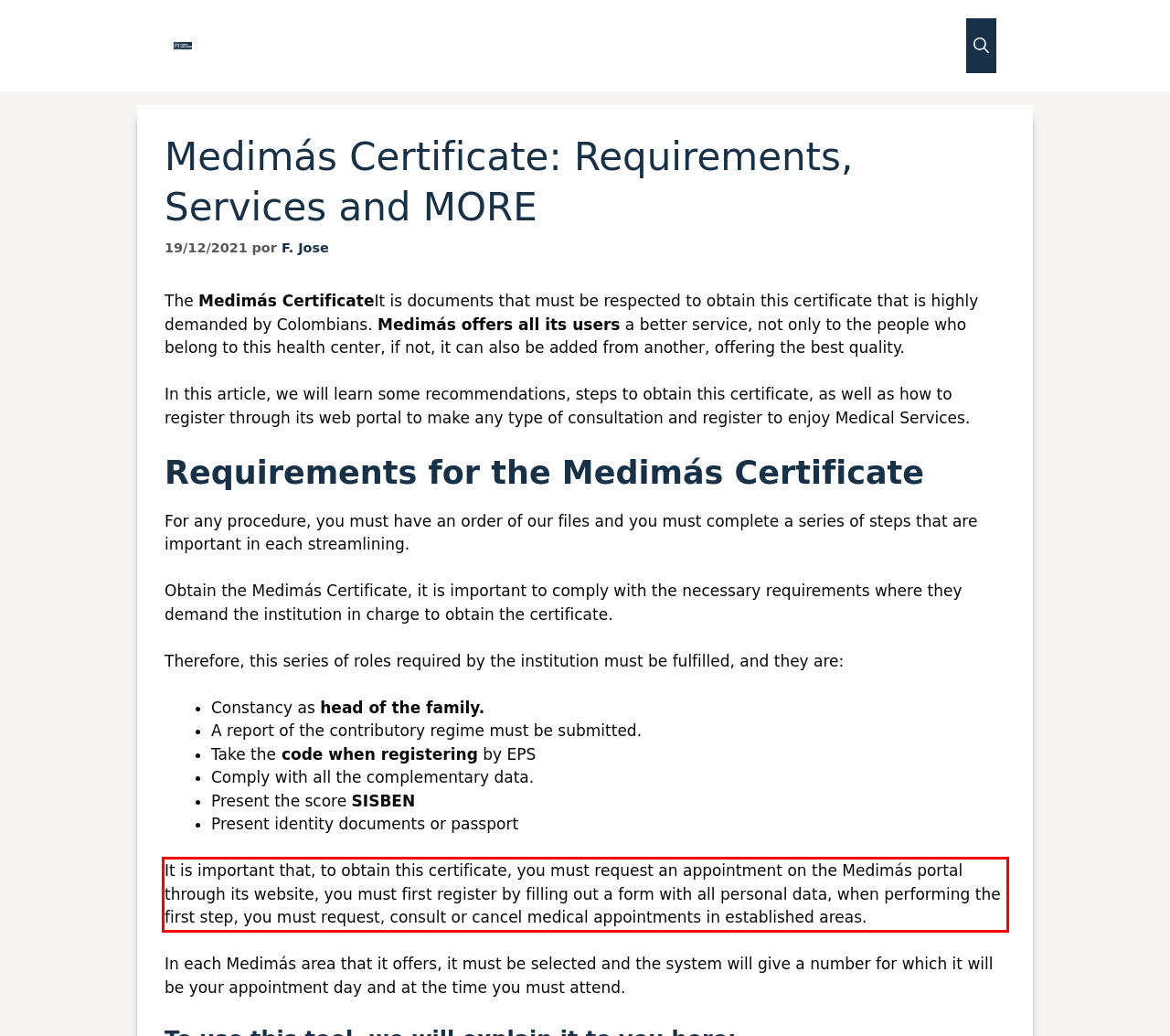Given a webpage screenshot, identify the text inside the red bounding box using OCR and extract it.

It is important that, to obtain this certificate, you must request an appointment on the Medimás portal through its website, you must first register by filling out a form with all personal data, when performing the first step, you must request, consult or cancel medical appointments in established areas.